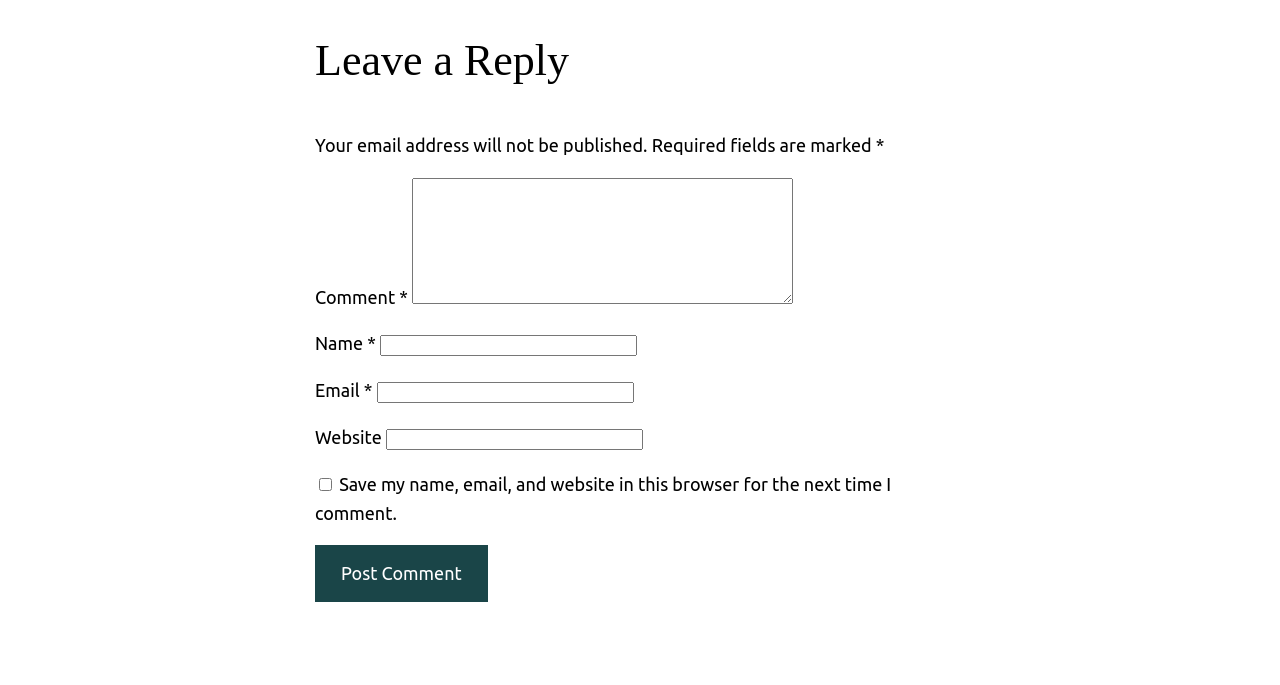Using the description: "parent_node: Comment * name="comment"", identify the bounding box of the corresponding UI element in the screenshot.

[0.322, 0.259, 0.621, 0.443]